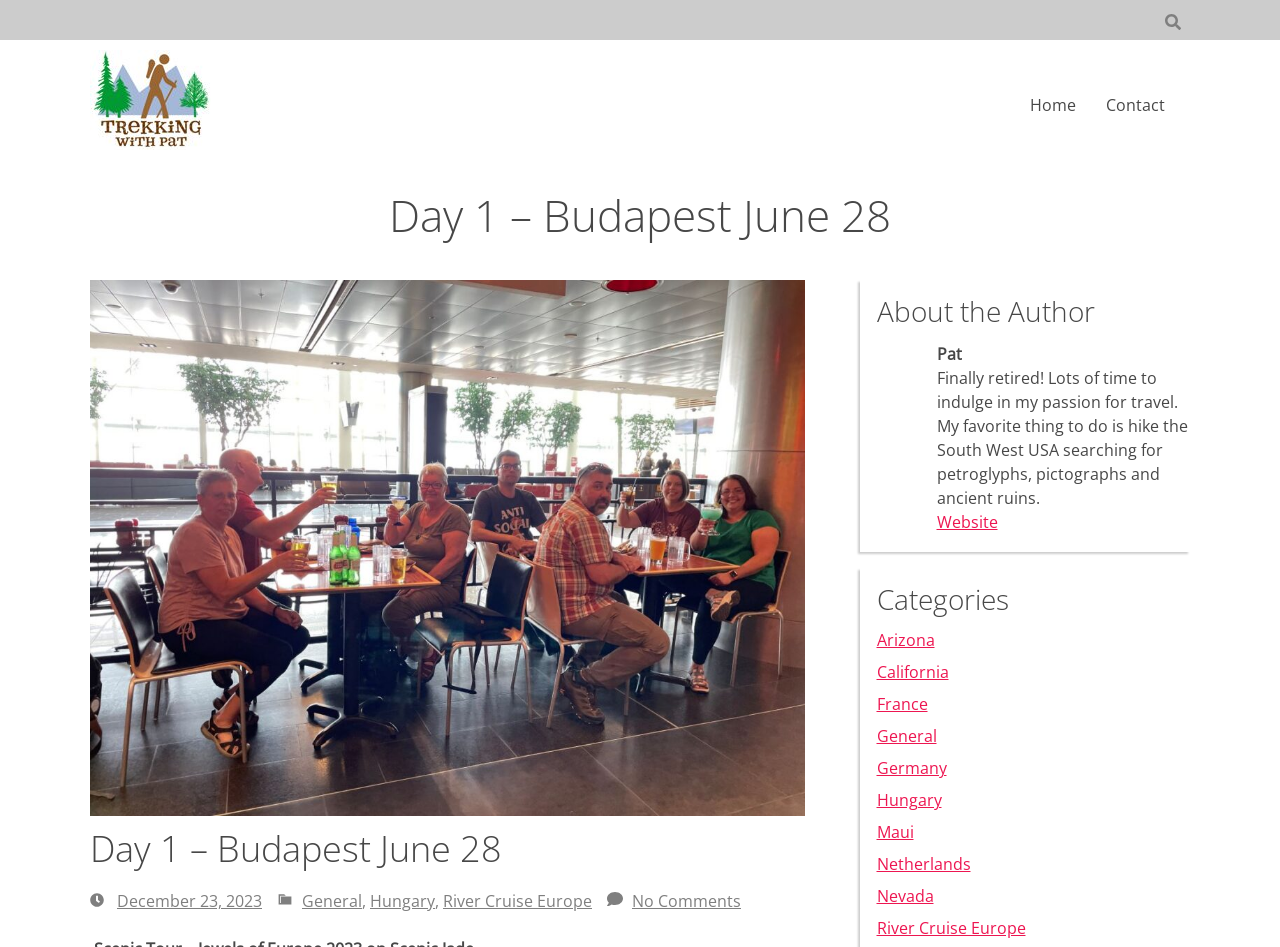Determine the bounding box coordinates of the clickable region to follow the instruction: "Read about the author".

[0.685, 0.306, 0.93, 0.351]